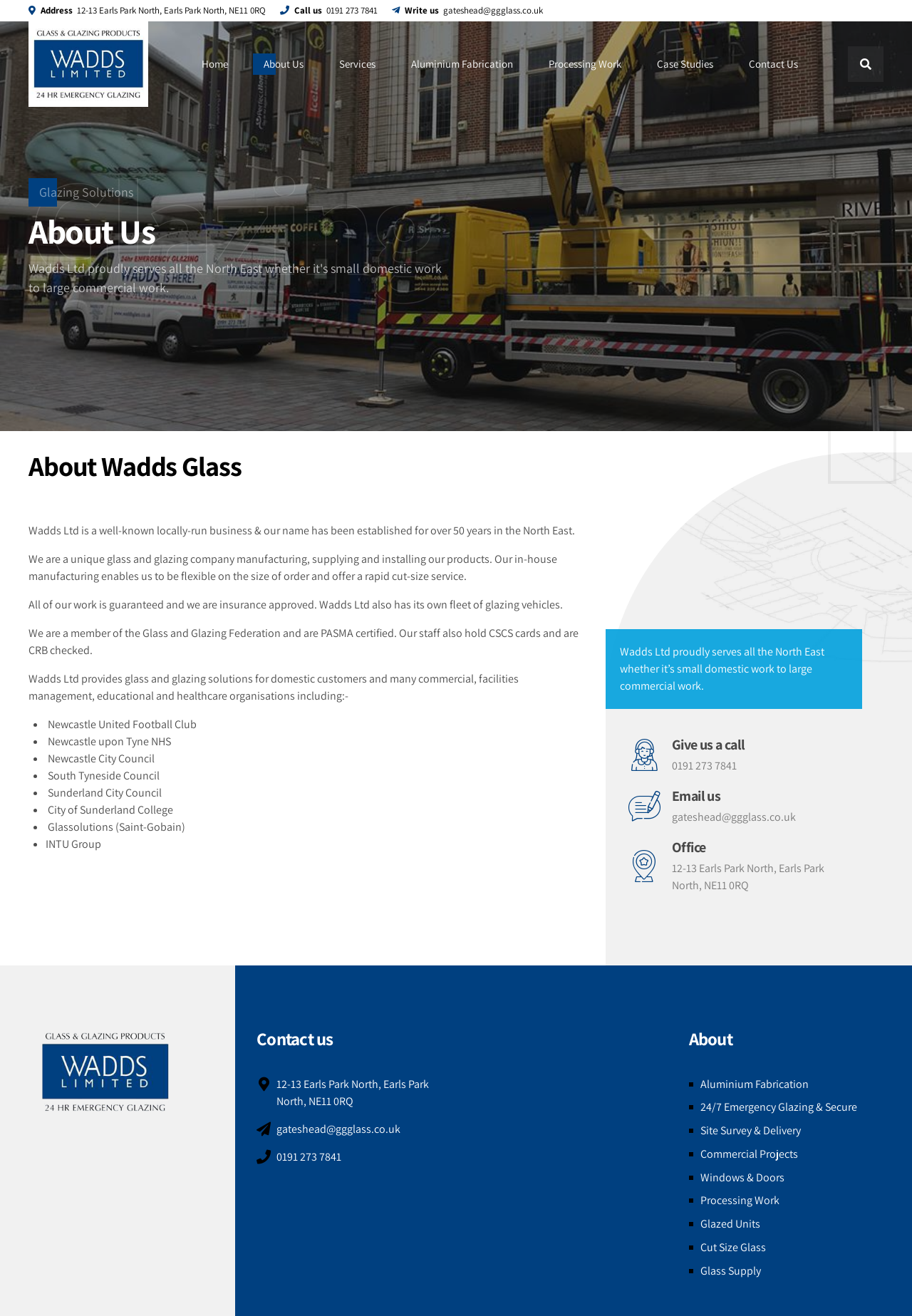Reply to the question with a brief word or phrase: What is the company's phone number?

0191 273 7841